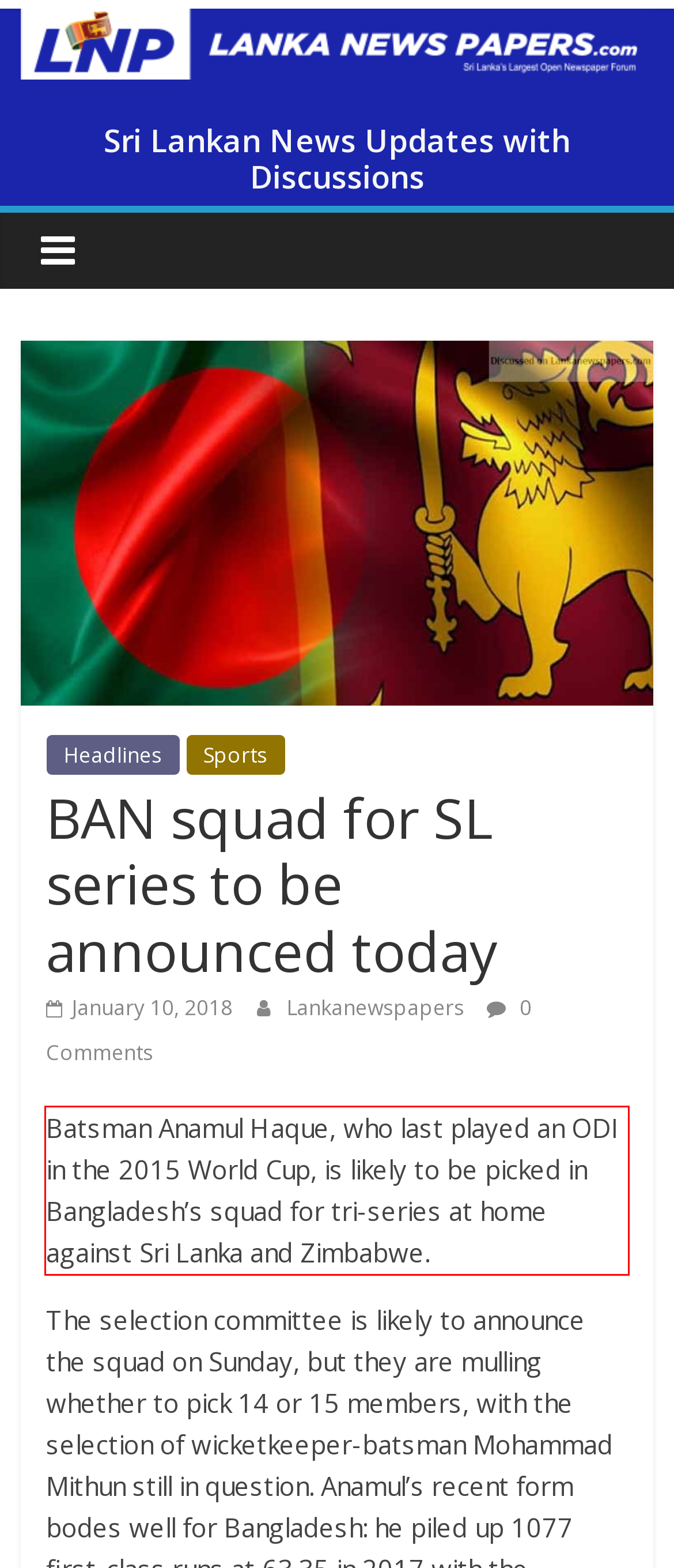Review the webpage screenshot provided, and perform OCR to extract the text from the red bounding box.

Batsman Anamul Haque, who last played an ODI in the 2015 World Cup, is likely to be picked in Bangladesh’s squad for tri-series at home against Sri Lanka and Zimbabwe.